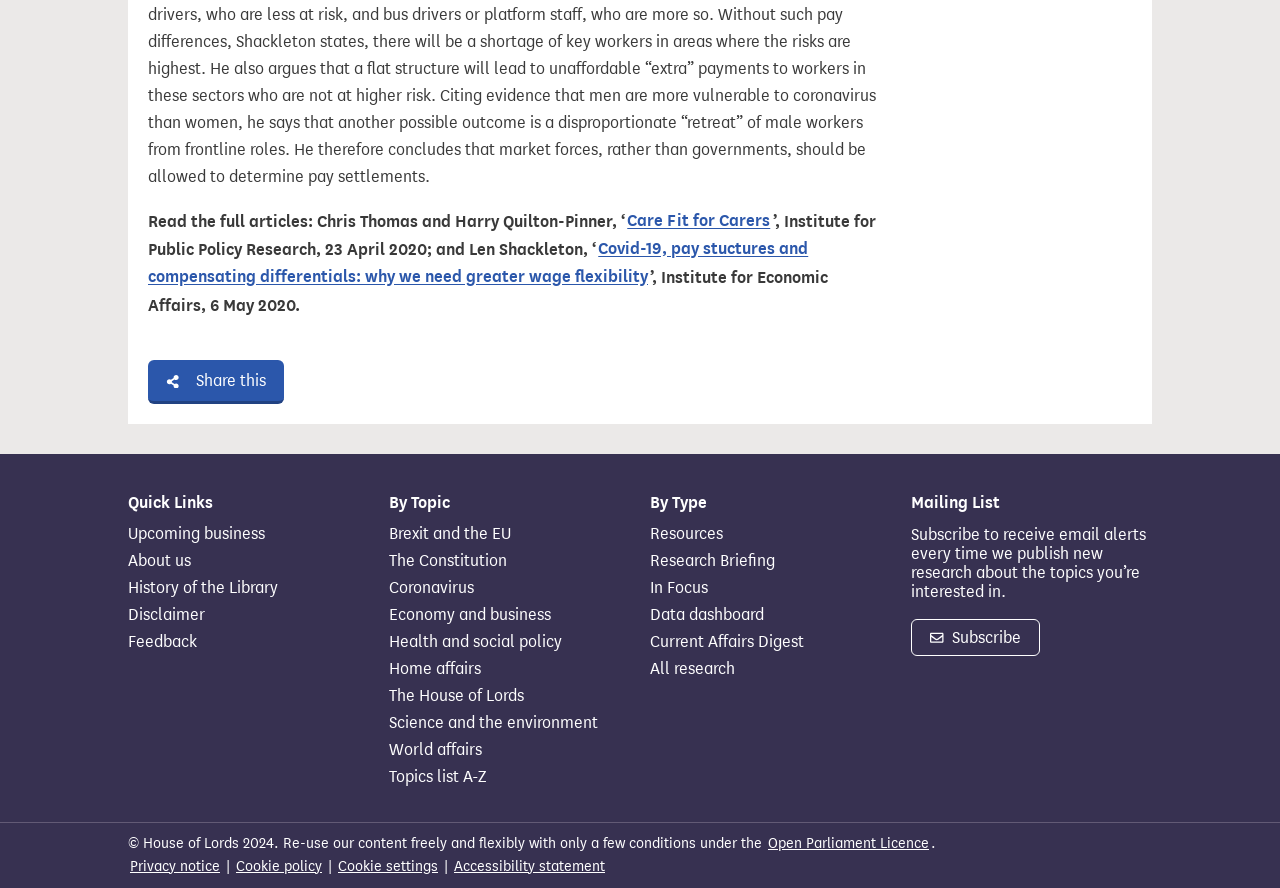Identify the bounding box coordinates of the section to be clicked to complete the task described by the following instruction: "Visit the 'Upcoming business' page". The coordinates should be four float numbers between 0 and 1, formatted as [left, top, right, bottom].

[0.1, 0.591, 0.288, 0.612]